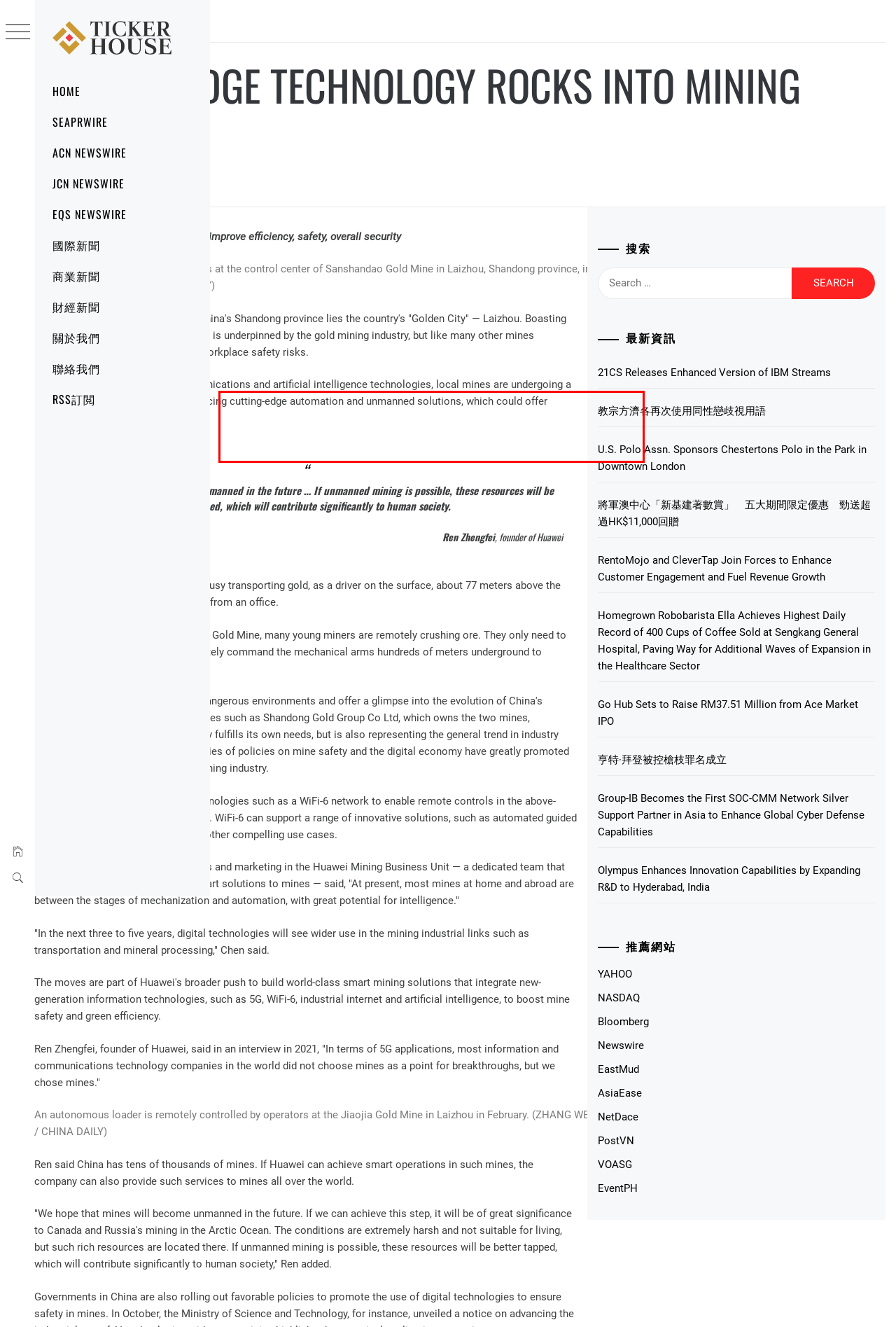You are provided with a webpage screenshot that includes a red rectangle bounding box. Extract the text content from within the bounding box using OCR.

Now, thanks to advanced telecommunications and artificial intelligence technologies, local mines are undergoing a digital and smart makeover by embracing cutting-edge automation and unmanned solutions, which could offer lessons for mines around the world.